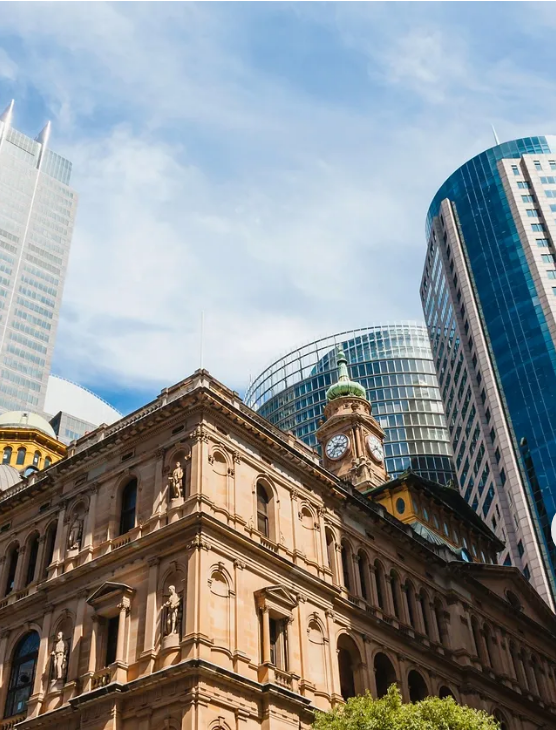What material are the high-rises characterized by?
Please provide a detailed and comprehensive answer to the question.

The surrounding high-rises, characterized by sleek glass and steel designs, exemplify contemporary urban development, which is a stark contrast to the heritage building in the foreground.